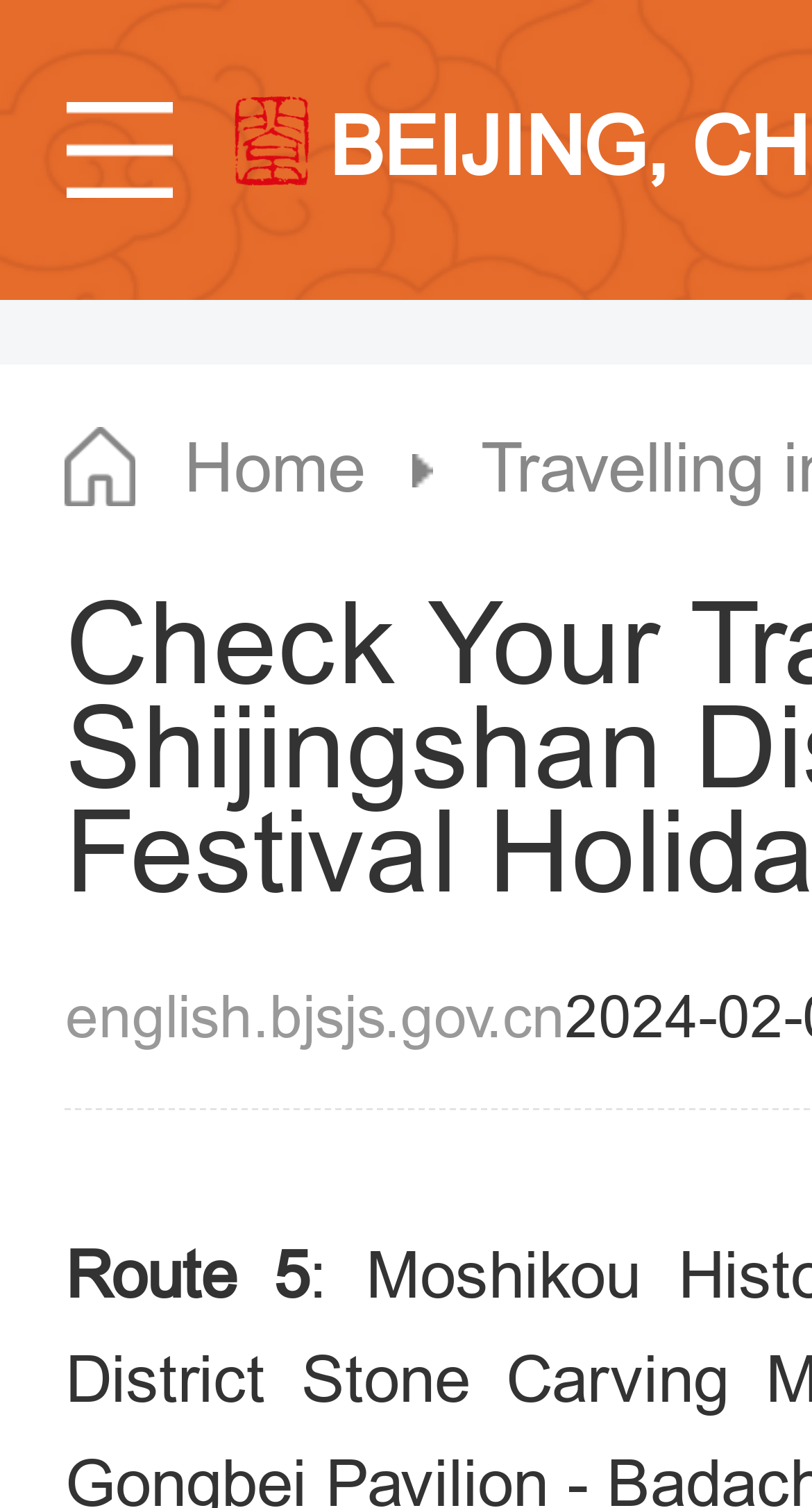Identify the bounding box coordinates of the HTML element based on this description: "parent_node: Home".

[0.08, 0.284, 0.166, 0.335]